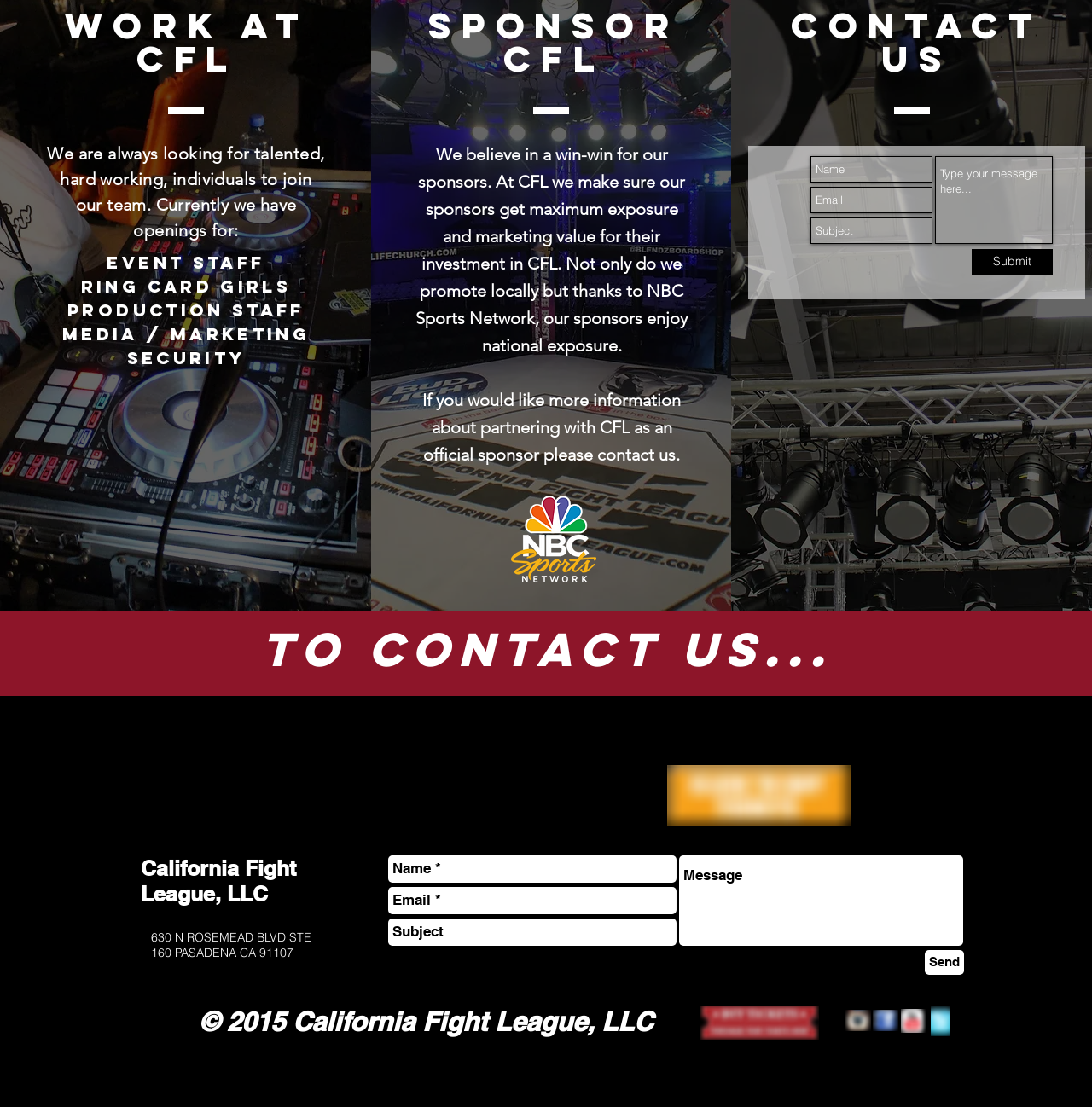Please indicate the bounding box coordinates of the element's region to be clicked to achieve the instruction: "Enter your name". Provide the coordinates as four float numbers between 0 and 1, i.e., [left, top, right, bottom].

[0.743, 0.141, 0.854, 0.165]